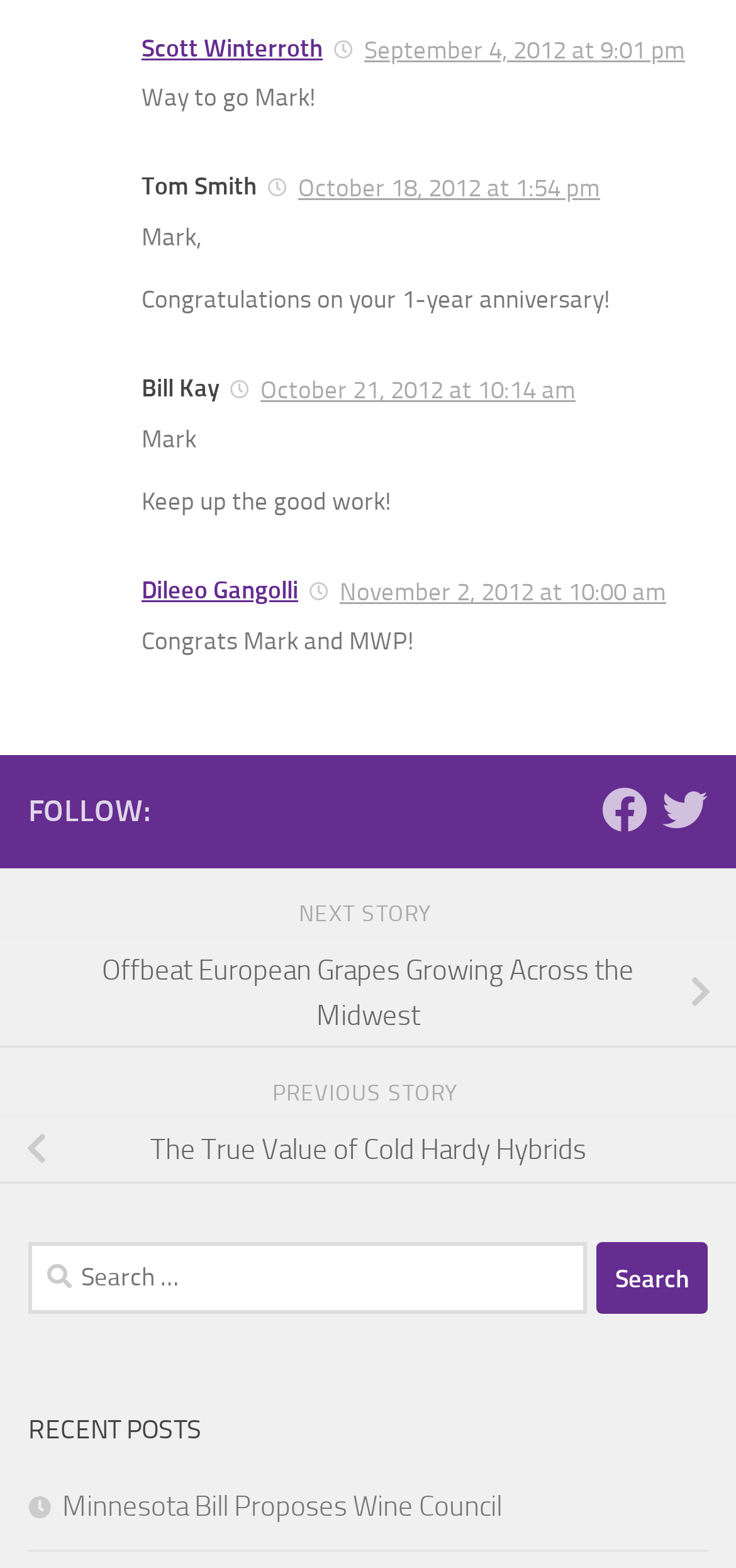Locate the bounding box coordinates of the UI element described by: "5 months ago". Provide the coordinates as four float numbers between 0 and 1, formatted as [left, top, right, bottom].

None